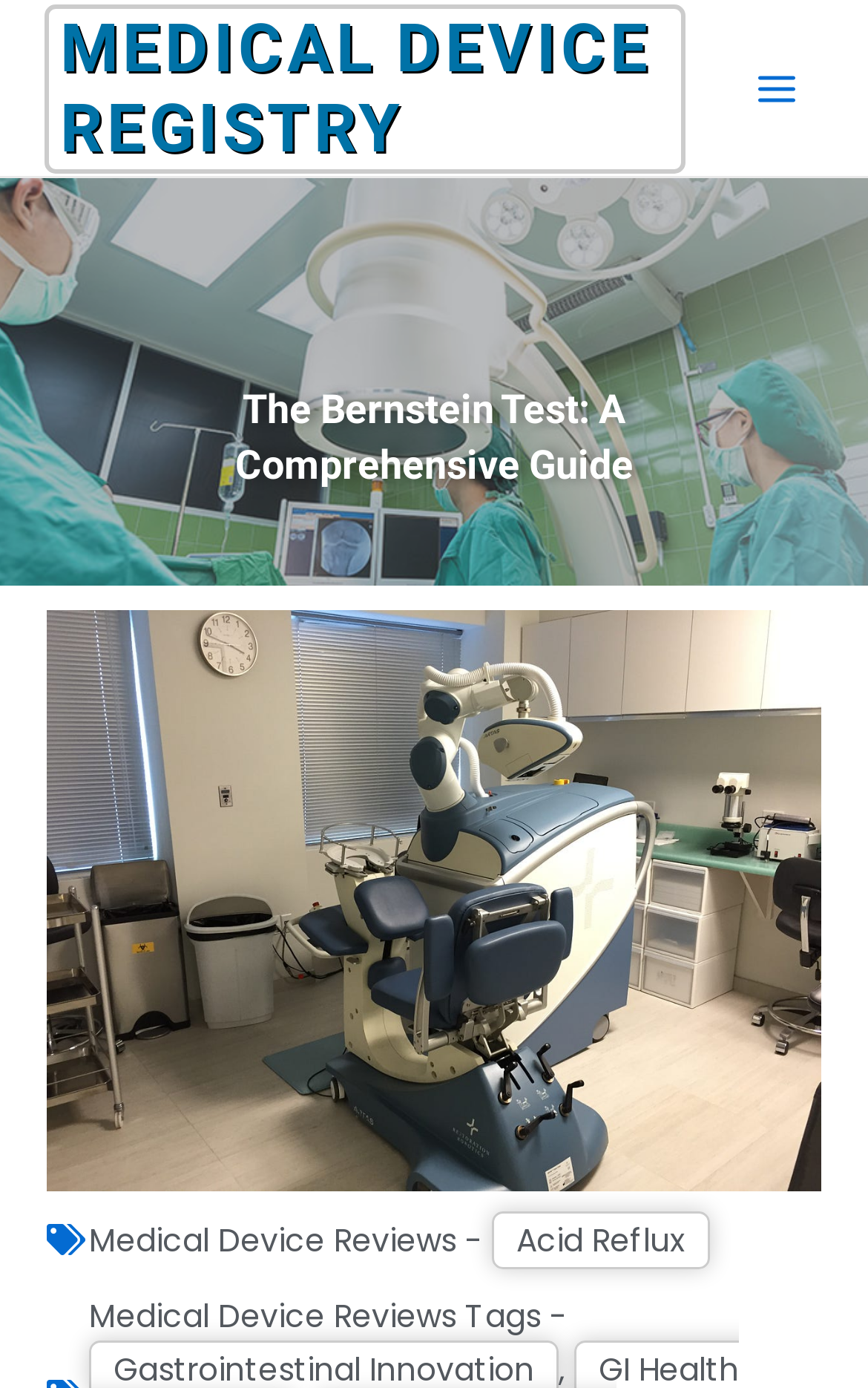What is the condition related to the Bernstein Test?
Could you answer the question in a detailed manner, providing as much information as possible?

I inferred the answer by understanding the context of the webpage, which is about the Bernstein Test, and knowing that the Bernstein Test is used to diagnose esophagitis.